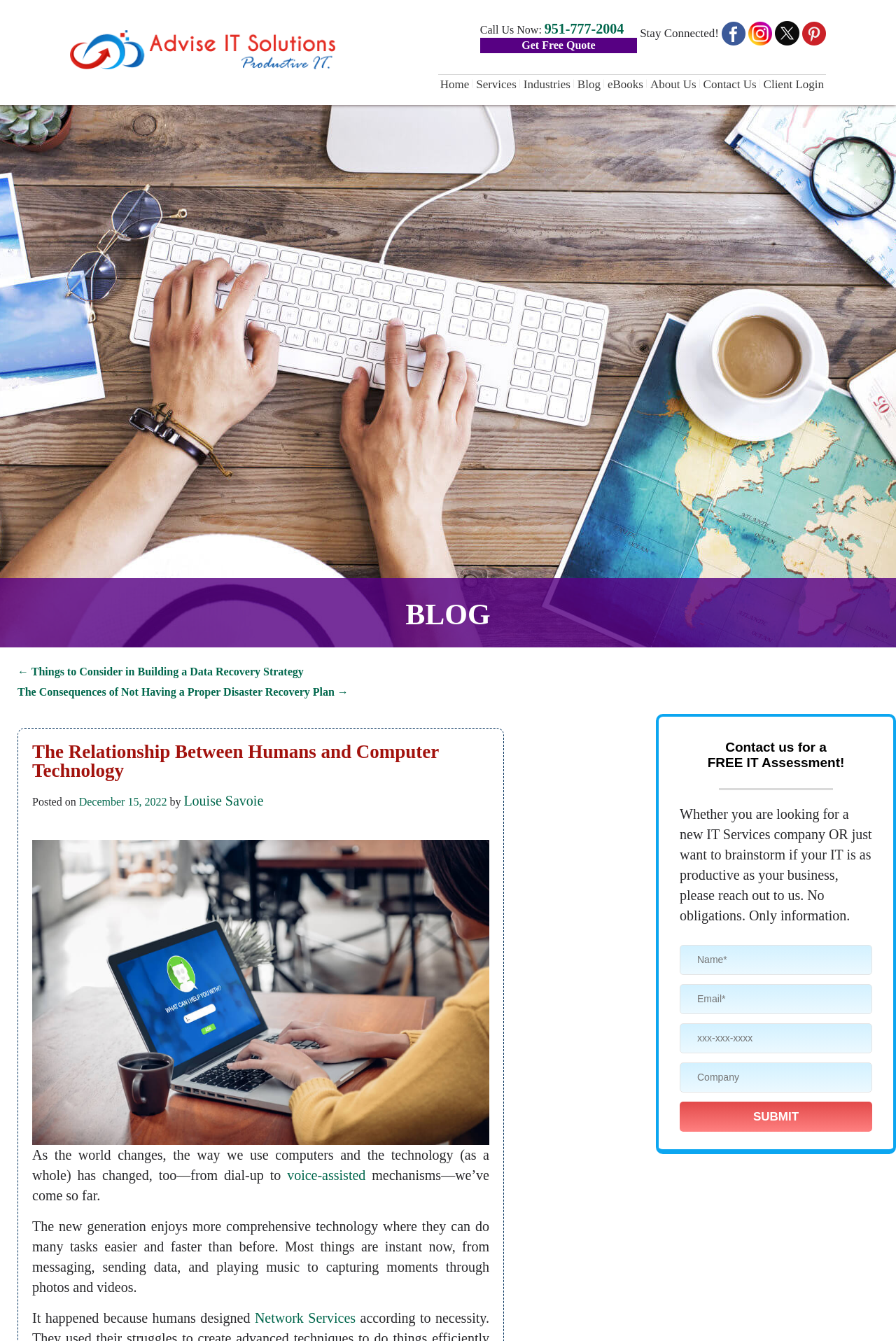Provide a short answer using a single word or phrase for the following question: 
How many social media links are available?

4